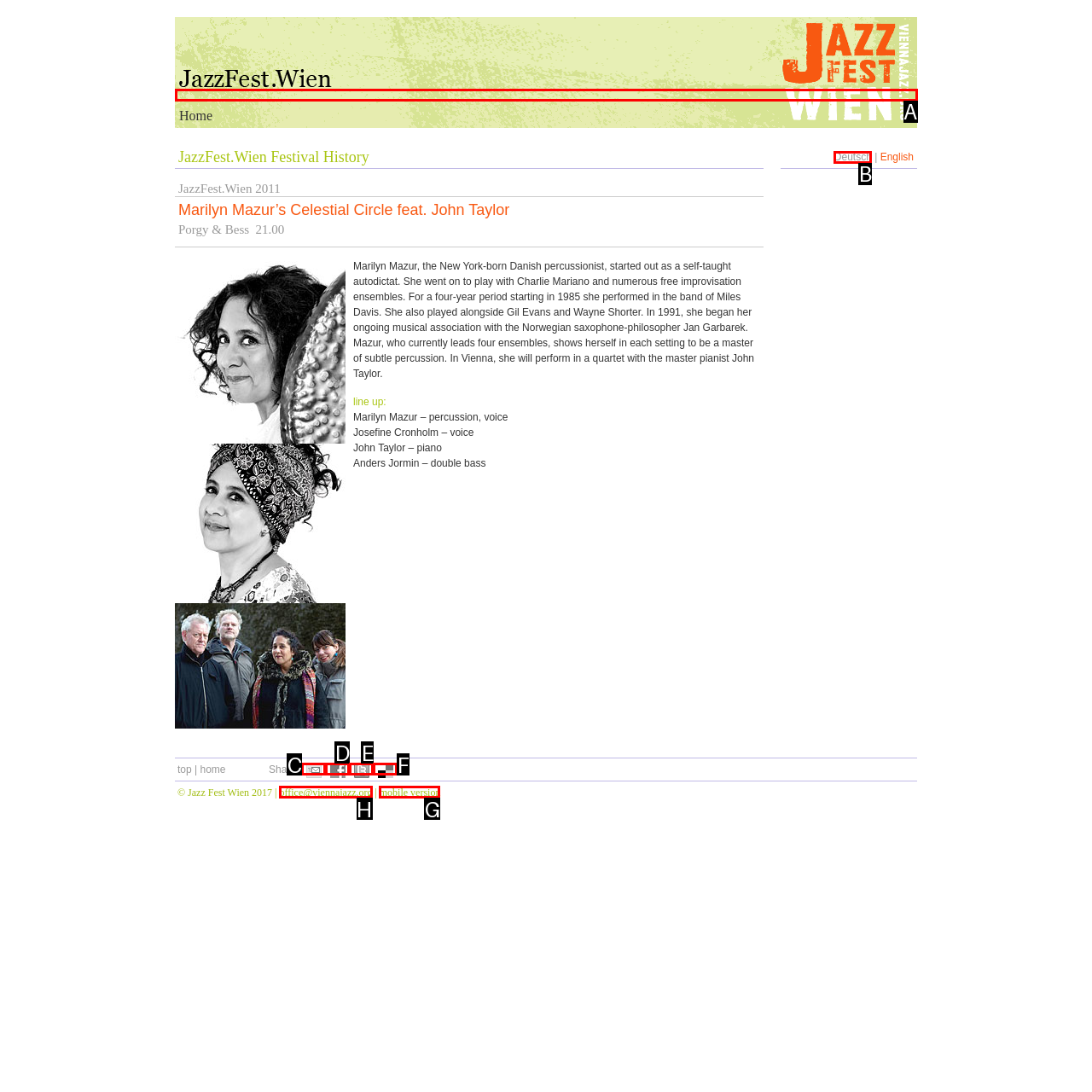Identify which lettered option to click to carry out the task: Switch to mobile version. Provide the letter as your answer.

G